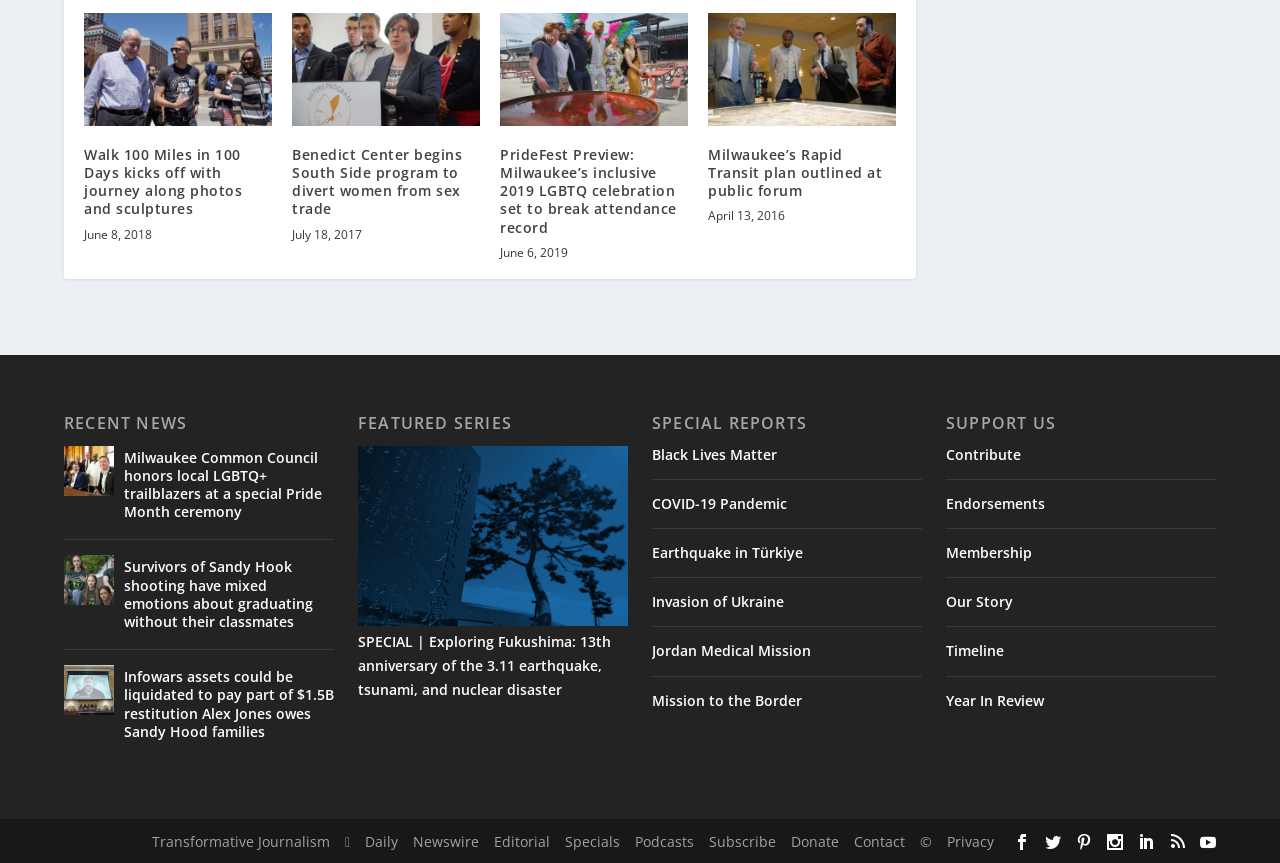What is the date of the article 'Walk 100 Miles in 100 Days kicks off with journey along photos and sculptures'?
Using the visual information, respond with a single word or phrase.

June 8, 2018